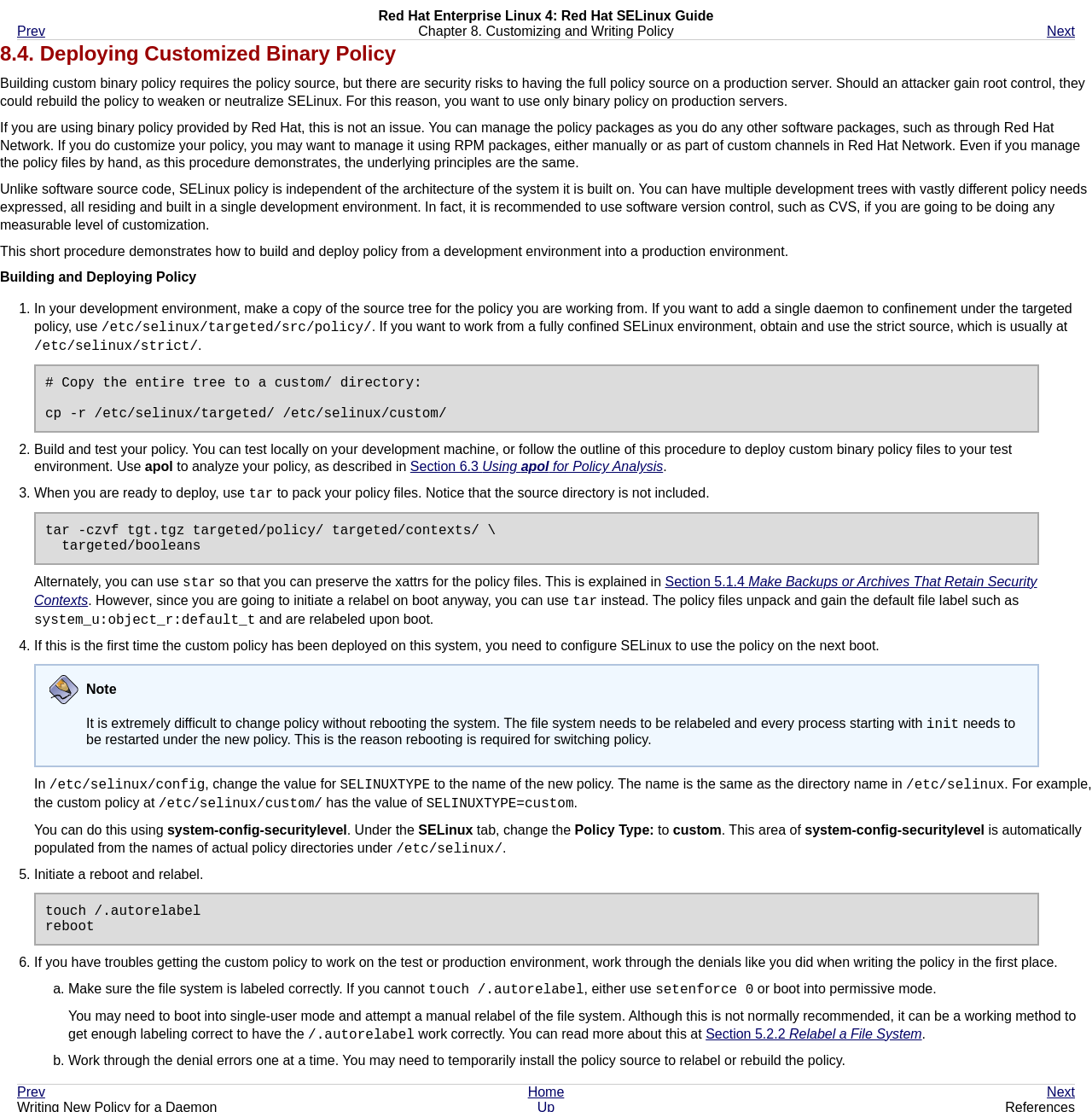Using the provided description Home, find the bounding box coordinates for the UI element. Provide the coordinates in (top-left x, top-left y, bottom-right x, bottom-right y) format, ensuring all values are between 0 and 1.

[0.483, 0.972, 0.517, 0.985]